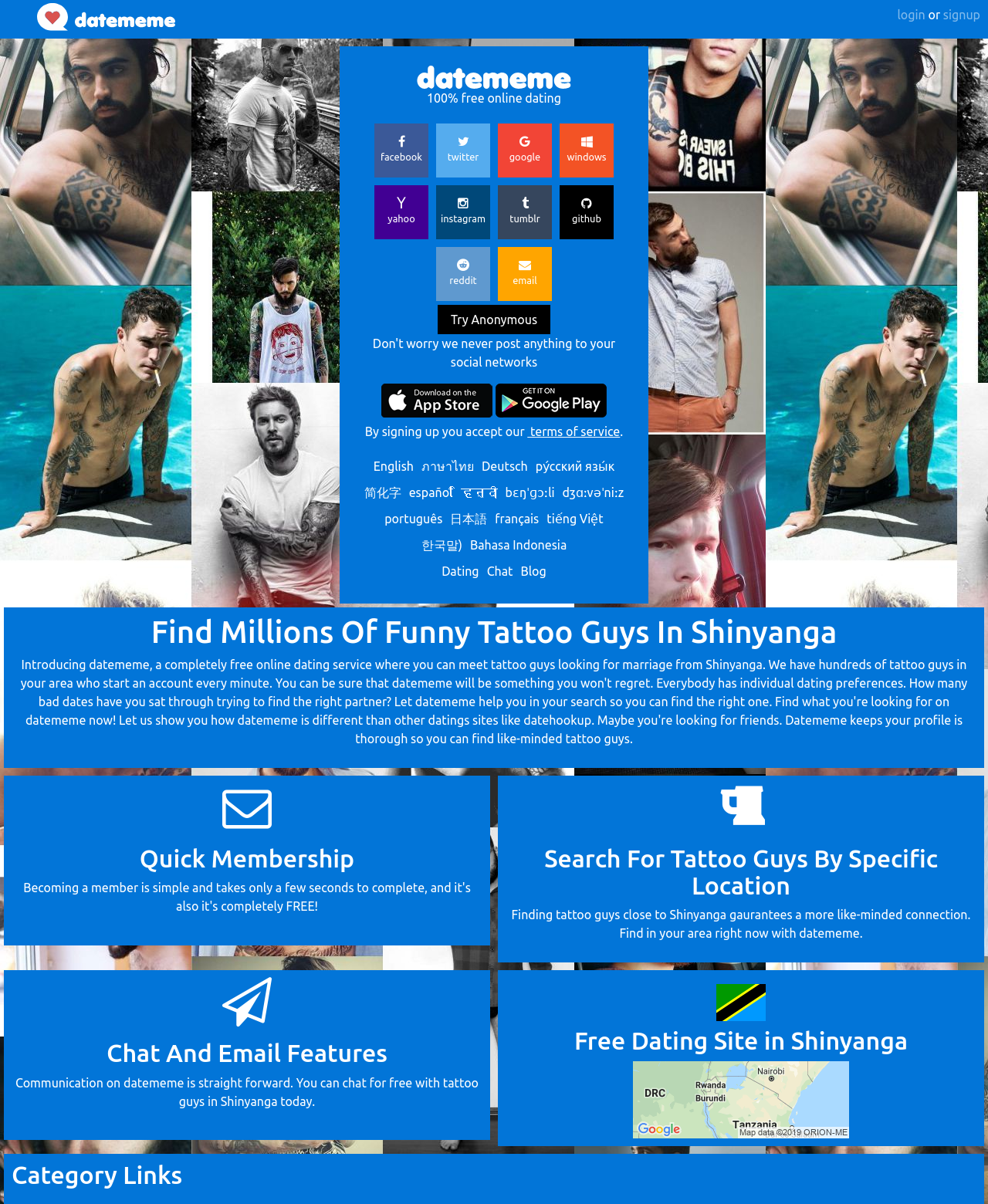Produce an extensive caption that describes everything on the webpage.

The webpage is a dating site, Datememe, which specializes in connecting people with tattooed individuals in Shinyanga. At the top left corner, there are three links: "back", "home", and "login" or "signup" at the top right corner. Below the login/signup links, there is a Datememe logo and a tagline "100% free online dating".

In the middle of the page, there is a table with social media links, including Facebook, Twitter, Google, and more. Below the social media links, there is a button "Try Anonymous" and a section with terms of service and a link to sign up.

On the right side of the page, there is a language selection menu with options such as English, Thai, German, and many others. Below the language menu, there are links to different sections of the website, including "Dating", "Chat", "Blog", and more.

The main content of the page is divided into several sections. The first section has a heading "Find Millions Of Funny Tattoo Guys In Shinyanga" and a brief introduction to the website. The second section is titled "Quick Membership" and has a call-to-action to sign up. The third section is "Search For Tattoo Guys By Specific Location" and has a paragraph explaining the benefits of searching for tattooed individuals in Shinyanga.

The fourth section is titled "Chat And Email Features" and has a paragraph describing the communication features of the website. Below this section, there is a Tanzanian flag image and a section titled "Free Dating Site in Shinyanga" with a map of Shinyanga. Finally, there is a section titled "Category Links" at the bottom of the page.